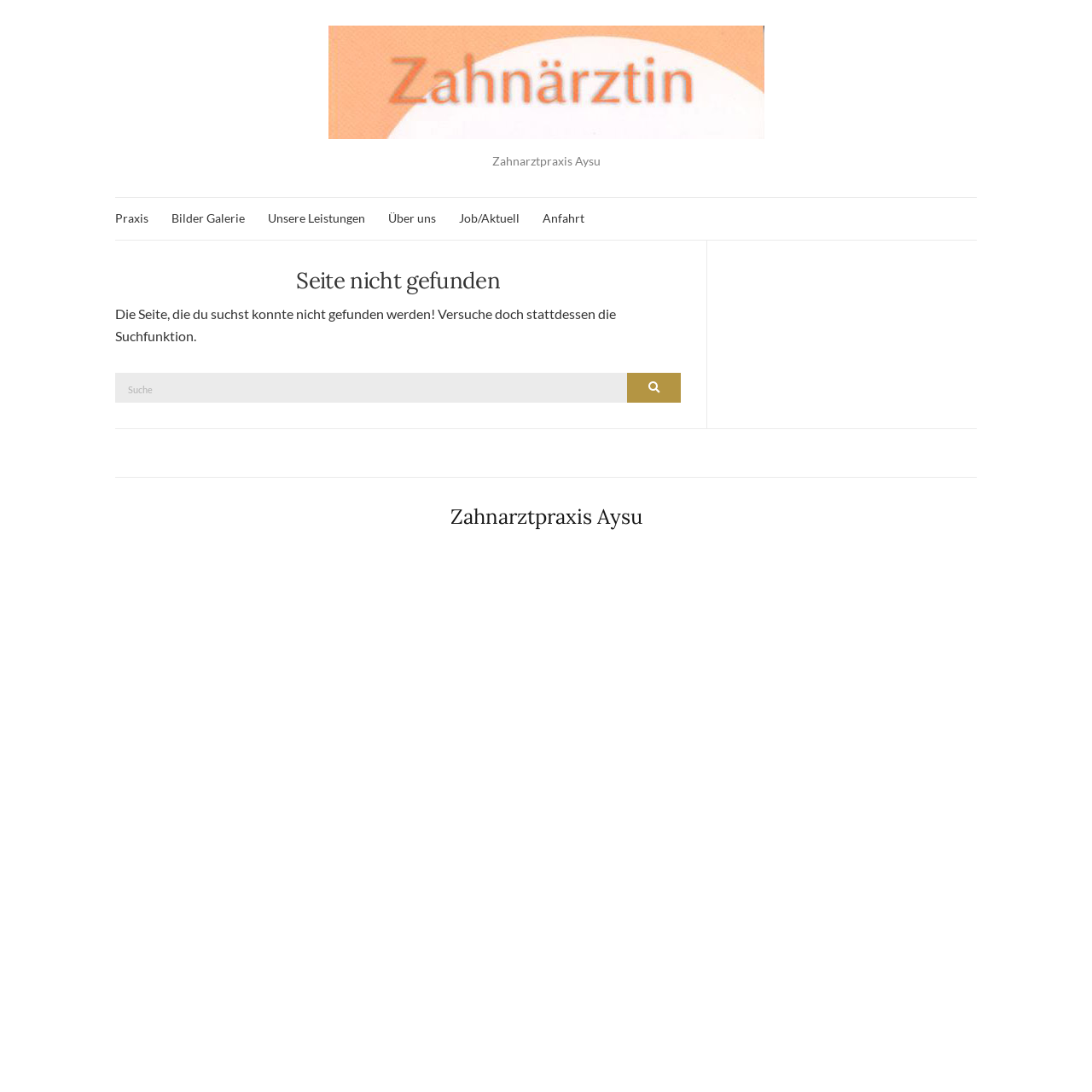Refer to the image and offer a detailed explanation in response to the question: What is the purpose of the search function?

The search function is located in the main section of the webpage and allows users to search for a specific page. The text above the search box indicates that the page the user is looking for could not be found, and suggests using the search function as an alternative.